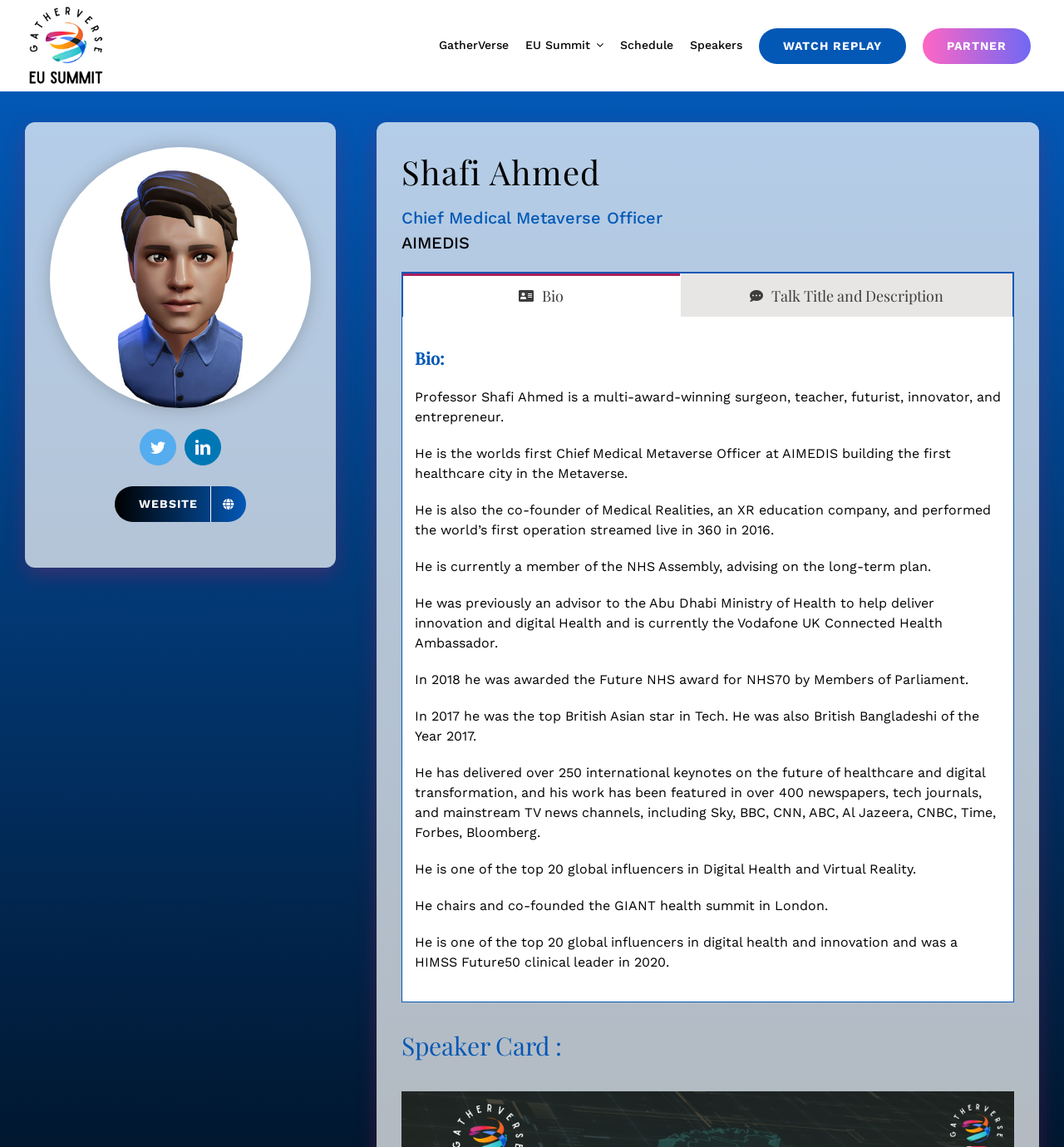Provide a thorough description of the webpage's content and layout.

This webpage is about Professor Shafi Ahmed, a multi-award-winning surgeon, teacher, futurist, innovator, and entrepreneur. At the top left corner, there is a logo of EU Summit - GatherVerse. Below it, there is a navigation menu with several links, including GatherVerse, EU Summit, Schedule, Speakers, WATCH REPLAY, and PARTNER. 

To the right of the navigation menu, there is a profile picture of Professor Shafi Ahmed. Below the profile picture, there are links to his Twitter and LinkedIn profiles, as well as a link to his website. 

The main content of the webpage is divided into two sections. The first section is a brief introduction to Professor Shafi Ahmed, with his name, title, and affiliation (Chief Medical Metaverse Officer at AIMEDIS) displayed prominently. Below this introduction, there are two tabs: Bio and Talk Title and Description. The Bio tab is selected by default, and it displays a brief biography of Professor Shafi Ahmed, including his achievements and awards.

The biography is divided into several paragraphs, each describing a different aspect of Professor Shafi Ahmed's career and achievements. The text is arranged in a single column, with each paragraph separated by a small gap. 

At the bottom of the webpage, there is a heading "Speaker Card" and a link to go back to the top of the page.